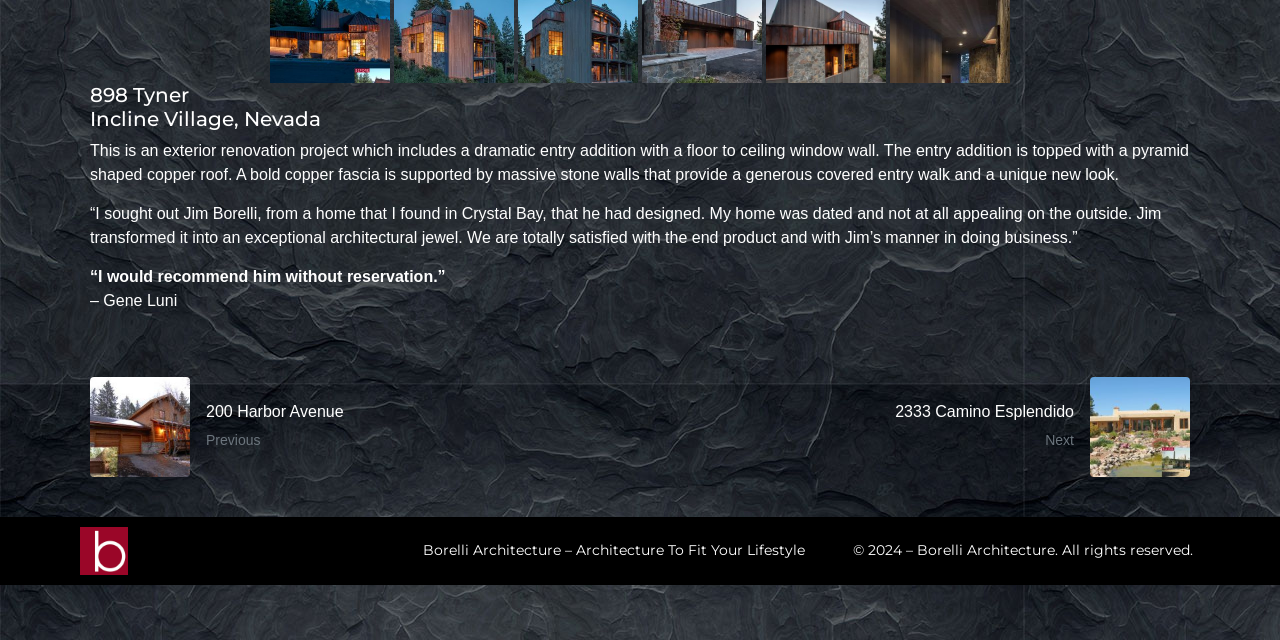Determine the bounding box coordinates of the UI element described by: "200 Harbor AvenuePrevious".

[0.059, 0.588, 0.5, 0.745]